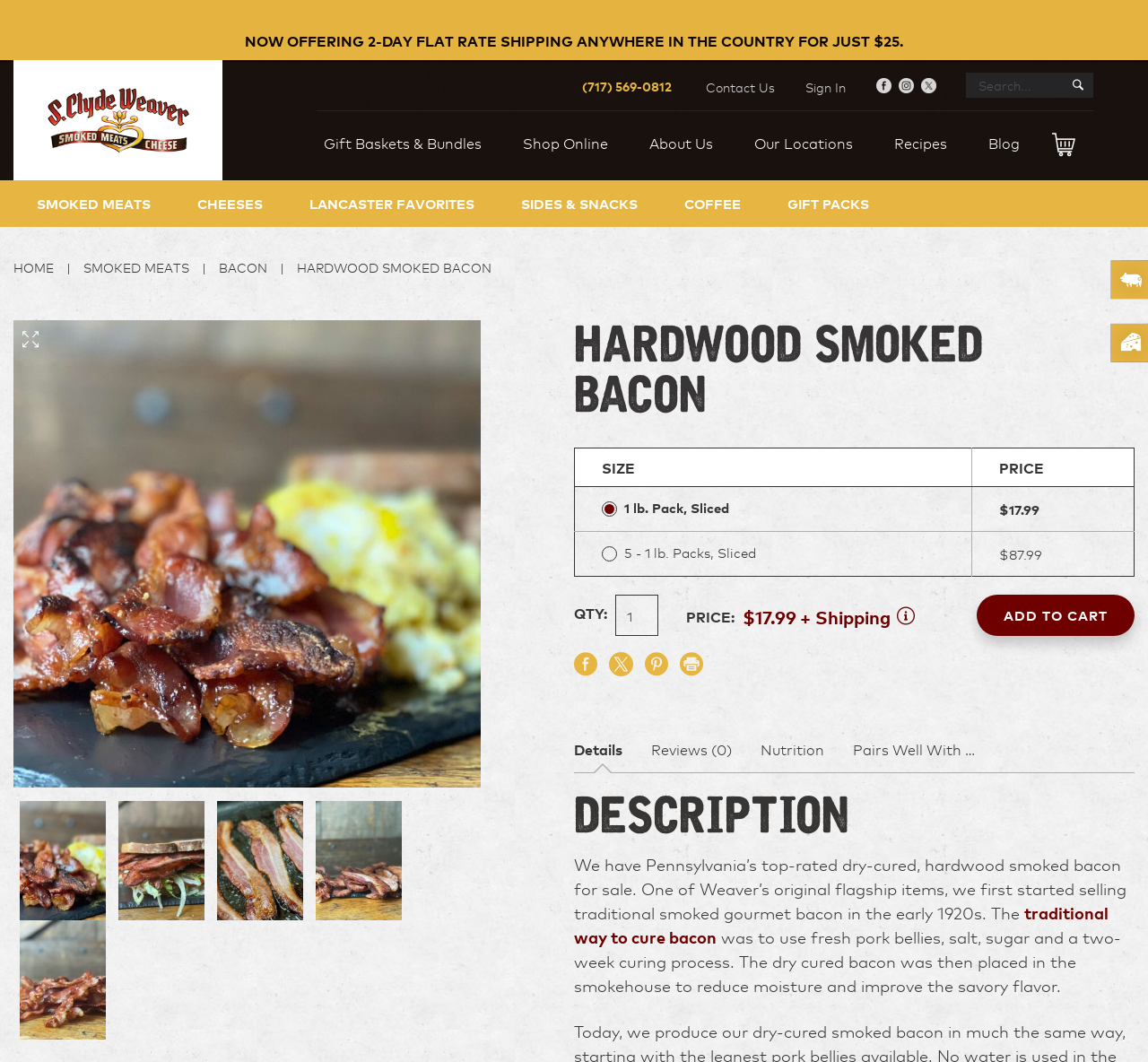Determine the bounding box coordinates of the region I should click to achieve the following instruction: "read the text about Nritta Prabhandams". Ensure the bounding box coordinates are four float numbers between 0 and 1, i.e., [left, top, right, bottom].

None